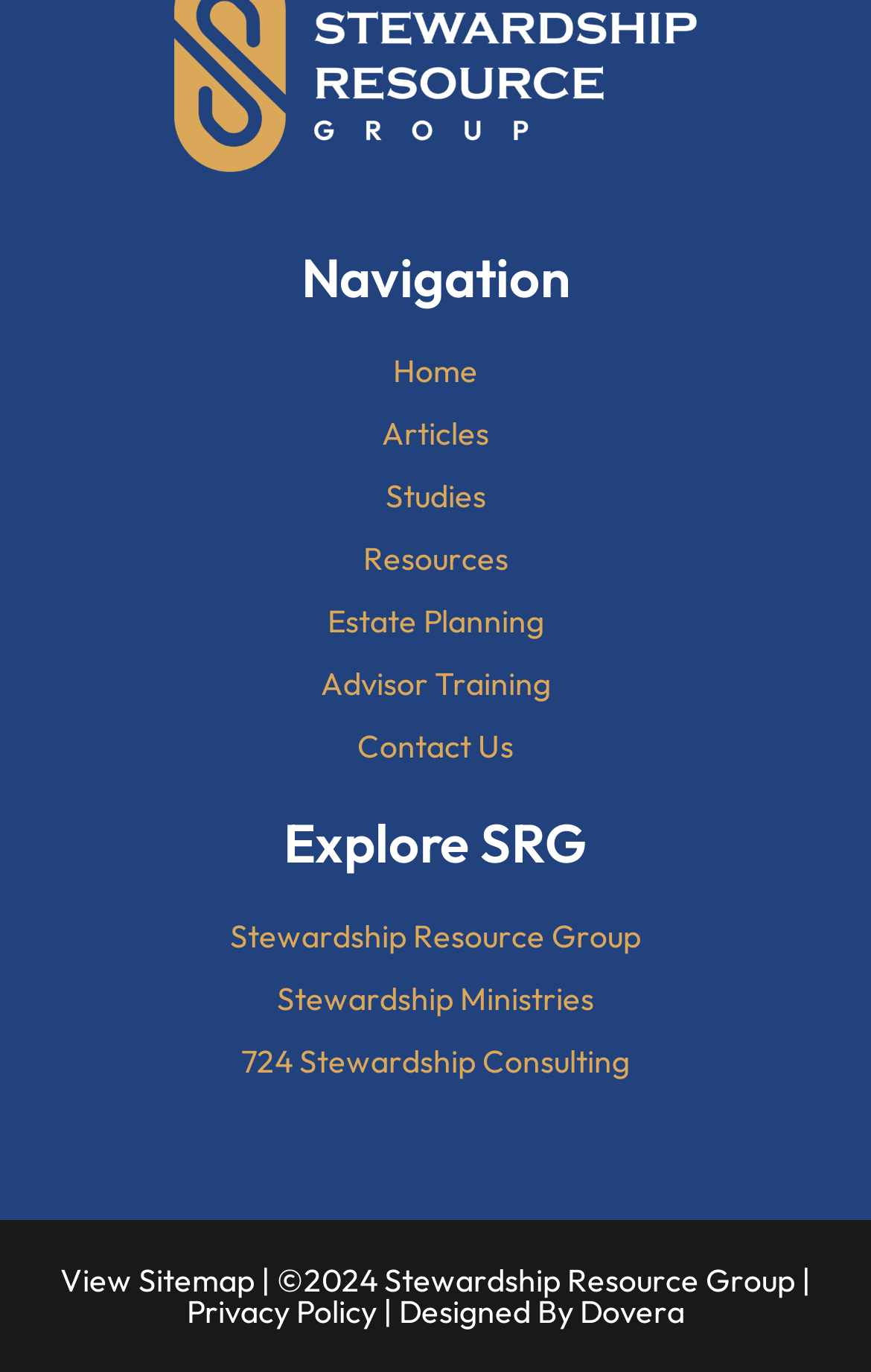Determine the bounding box coordinates for the HTML element mentioned in the following description: "Stewardship Resource Group". The coordinates should be a list of four floats ranging from 0 to 1, represented as [left, top, right, bottom].

[0.026, 0.666, 0.974, 0.7]